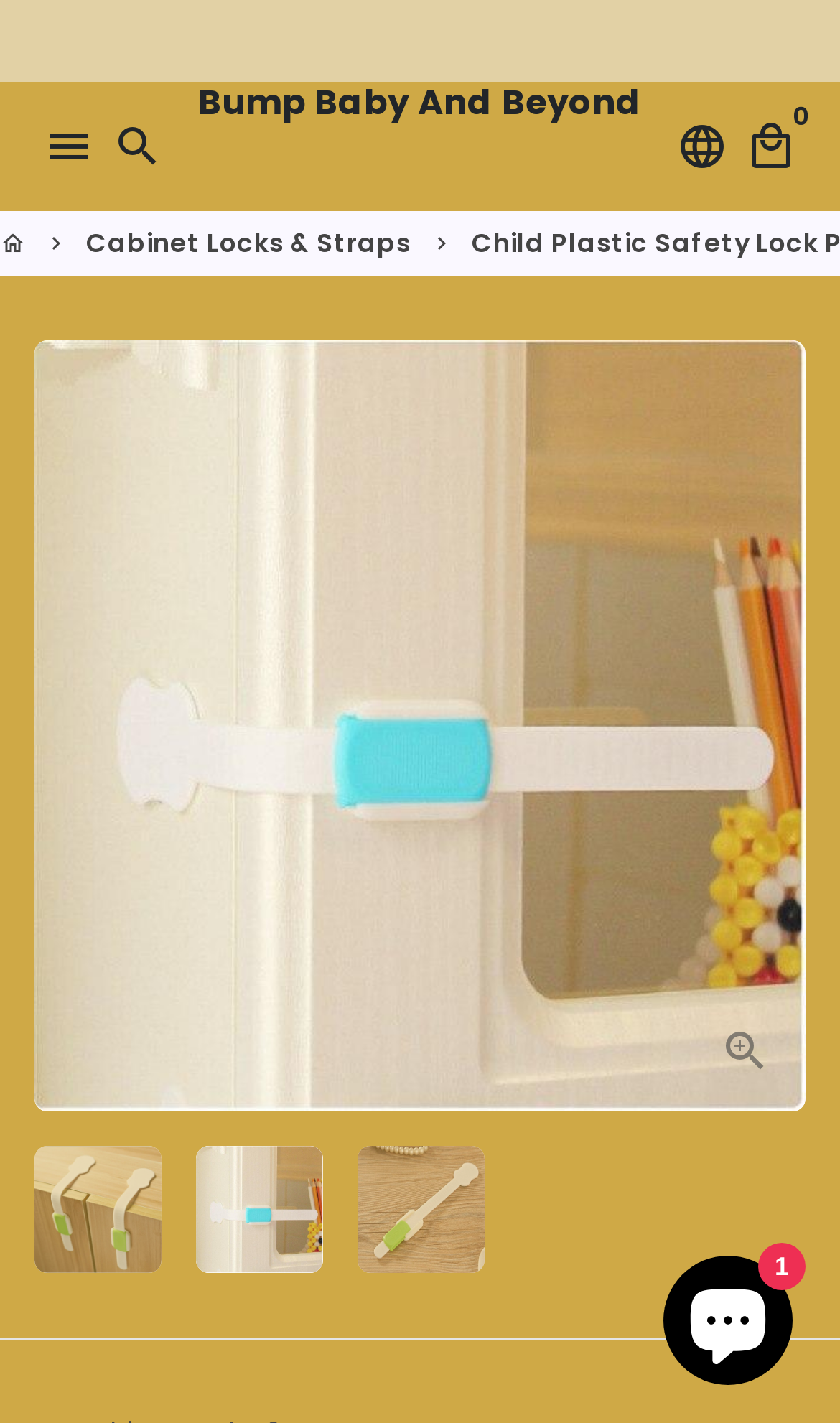Generate a thorough explanation of the webpage's elements.

This webpage is about Child Plastic Safety Lock Protection, as indicated by the title "Child Plastic Safety Lock Protection – Bump Baby And Beyond". At the top left corner, there is a "Skip to content" link. Next to it, there are three links: "Menu", "Search", and the website's name "Bump Baby And Beyond". On the top right corner, there are three more links: "Language/Currency", "Cart", and a button to navigate to the previous or next page.

Below the top navigation bar, there is a large image of the Child Plastic Safety Lock Protection product, with a "zoom_in" button on the top right corner of the image. The image takes up most of the screen width. Above the image, there are two links: "Bump baby and beyond" and "Cabinet Locks & Straps".

On the right side of the image, there are two buttons: "Previous" and "Next", which allow users to navigate through the product images. Below the image, there are three more image thumbnails, each with a "Load image into Gallery viewer" button.

At the bottom of the page, there is a horizontal separator line, followed by an iframe that allows users to write a review. On the bottom right corner, there is a chat window with a "Chat window" button and a Shopify online store chat icon.